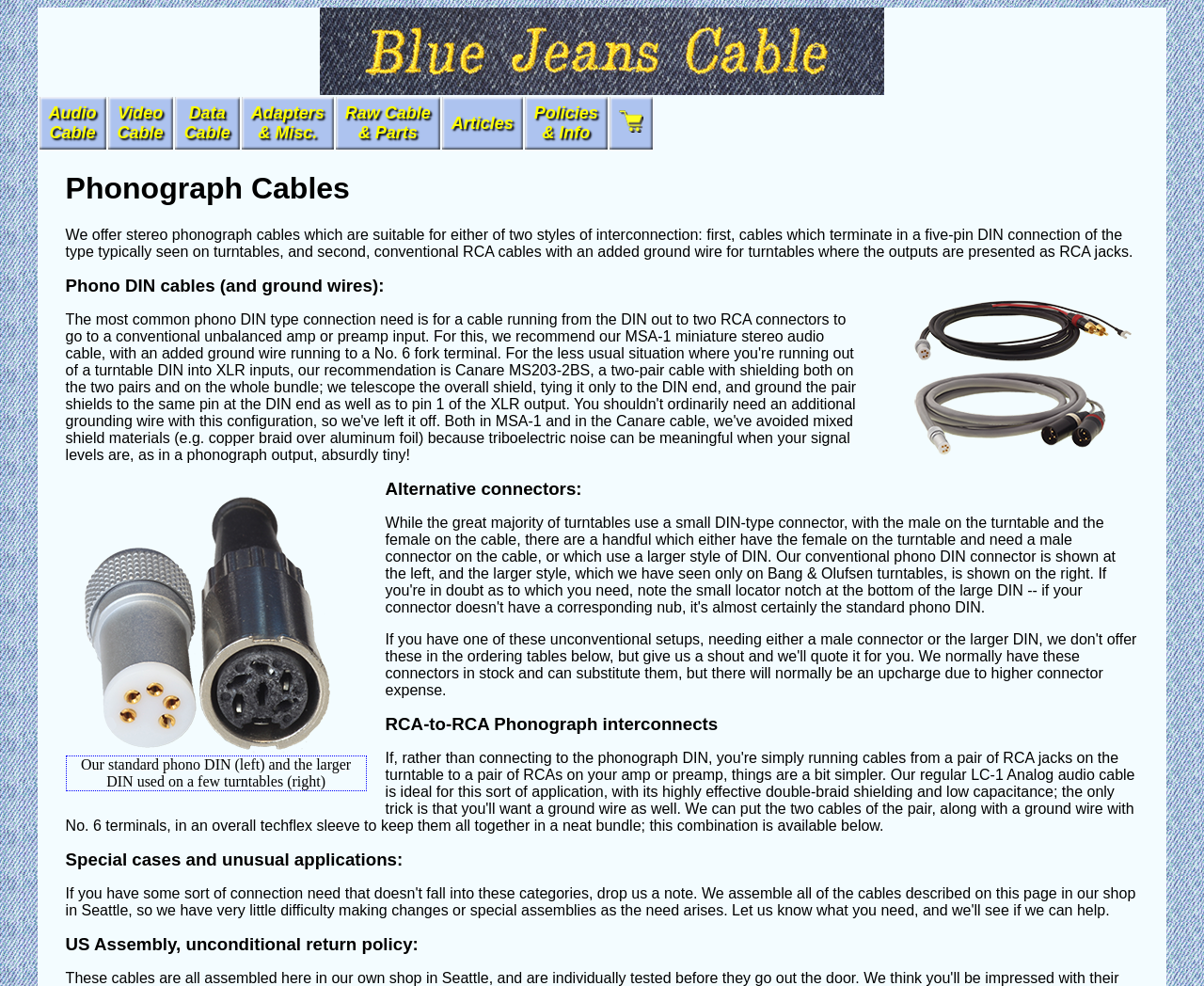Please determine the bounding box coordinates of the element's region to click in order to carry out the following instruction: "Click the 'blue jeans cable logo' link". The coordinates should be four float numbers between 0 and 1, i.e., [left, top, right, bottom].

[0.266, 0.079, 0.734, 0.095]